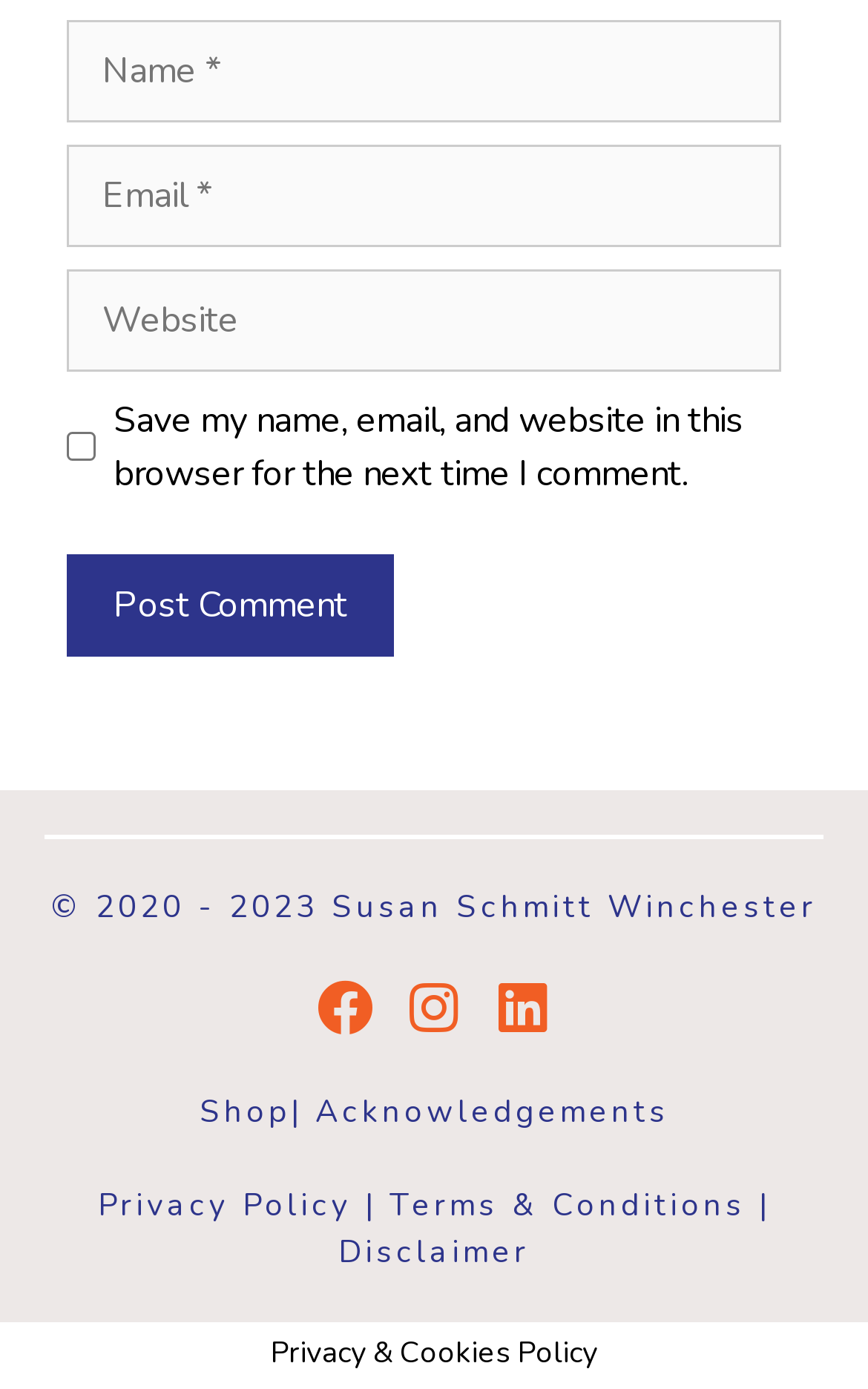Given the element description parent_node: Comment name="email" placeholder="Email *", specify the bounding box coordinates of the corresponding UI element in the format (top-left x, top-left y, bottom-right x, bottom-right y). All values must be between 0 and 1.

[0.077, 0.104, 0.9, 0.178]